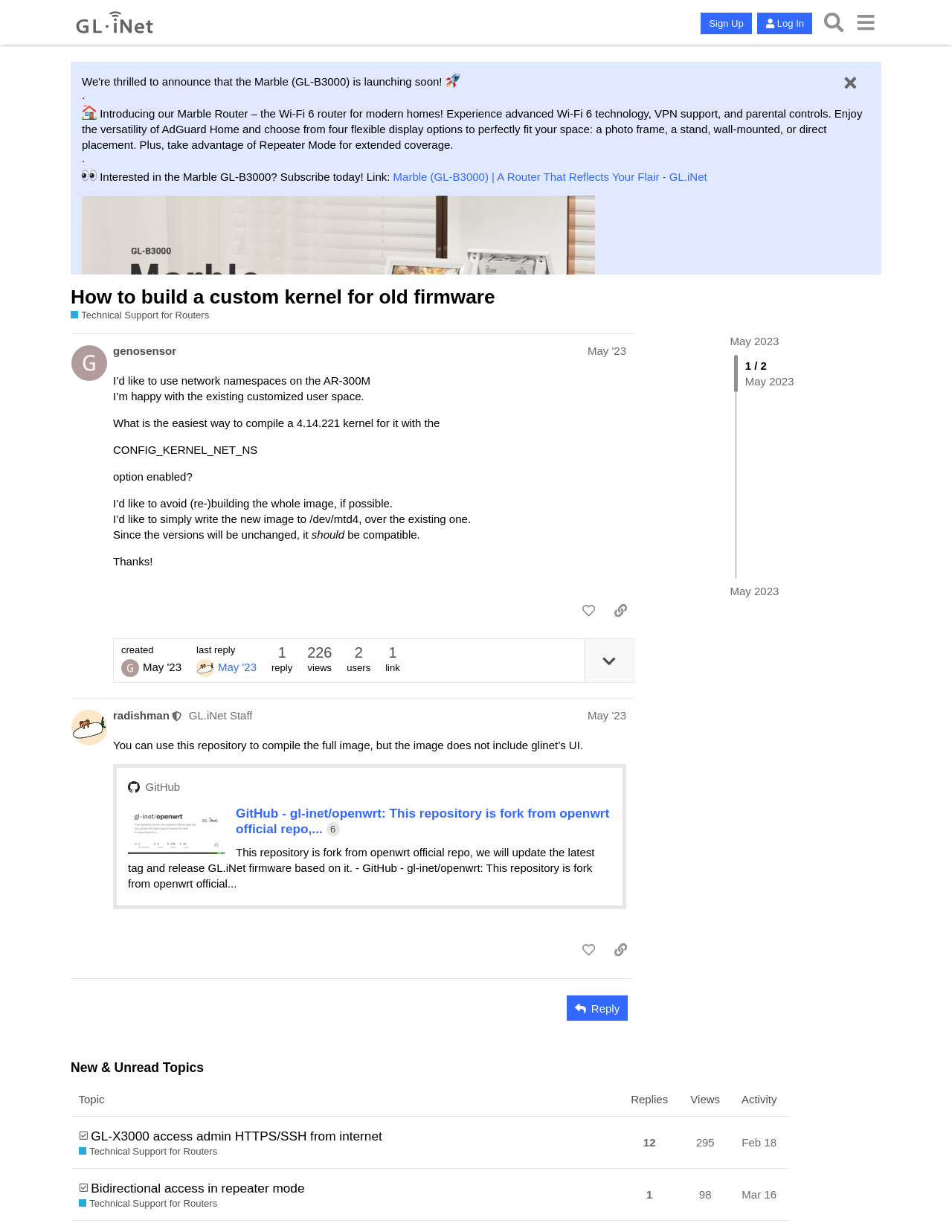What is the name of the repository mentioned in the second post?
Look at the image and answer the question with a single word or phrase.

gl-inet/openwrt